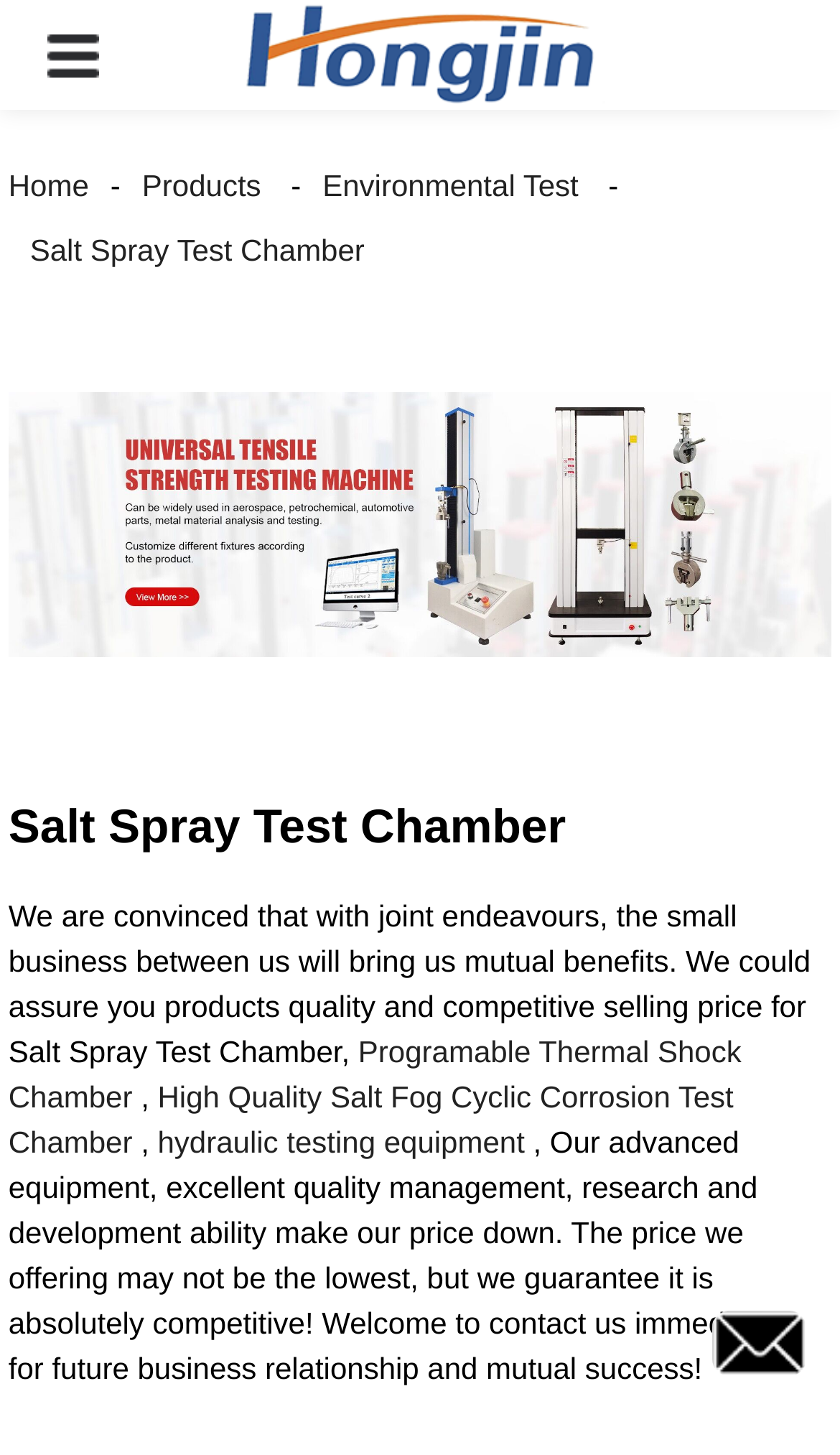Provide a brief response to the question below using a single word or phrase: 
What is the tone of the website?

Professional and cooperative